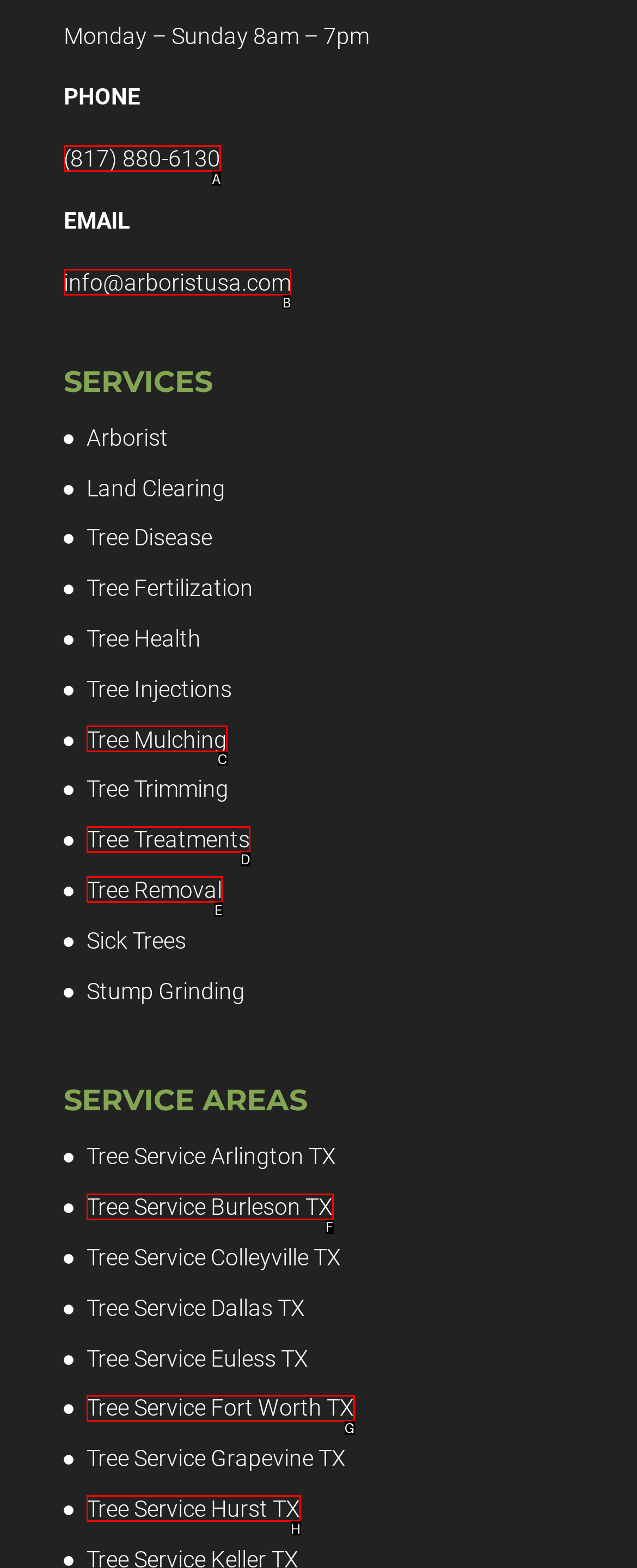Determine which option fits the following description: Tree Service Hurst TX
Answer with the corresponding option's letter directly.

H